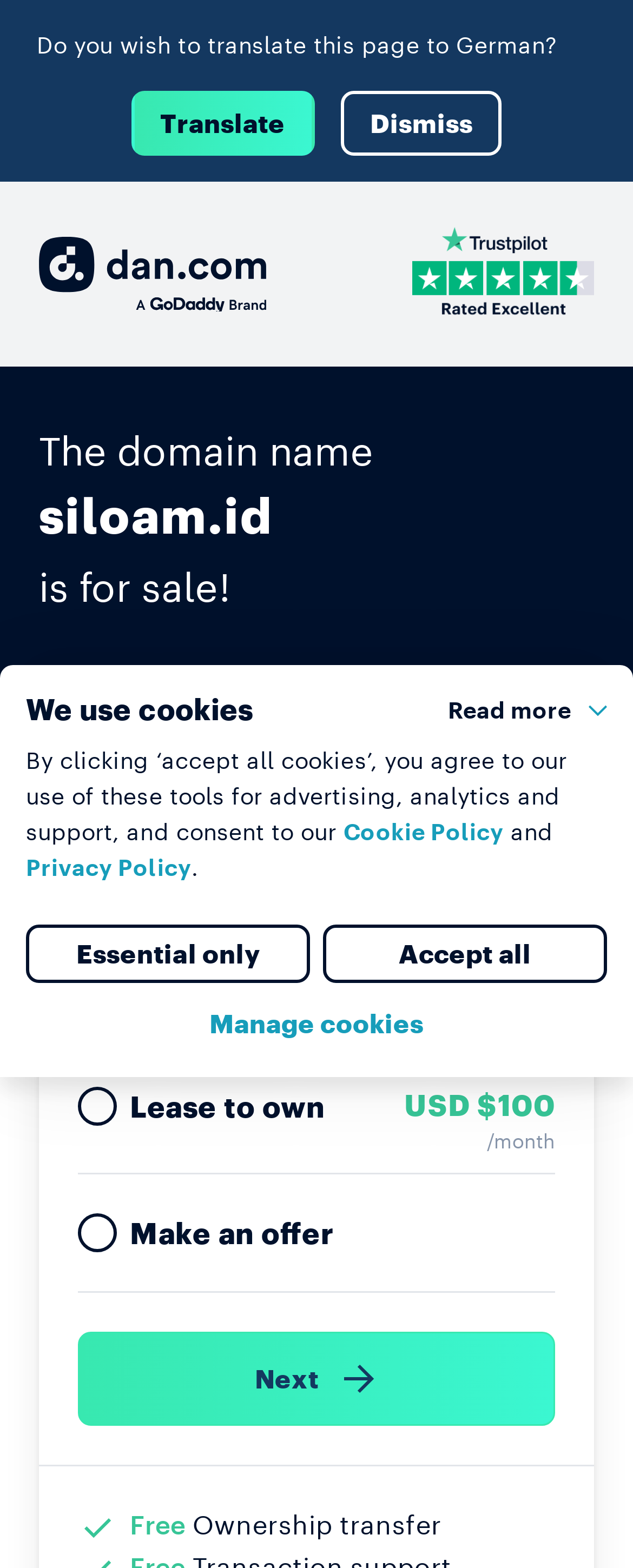Answer the question with a brief word or phrase:
What is the next step after selecting an option to acquire the domain name siloam.id?

Click 'Next'